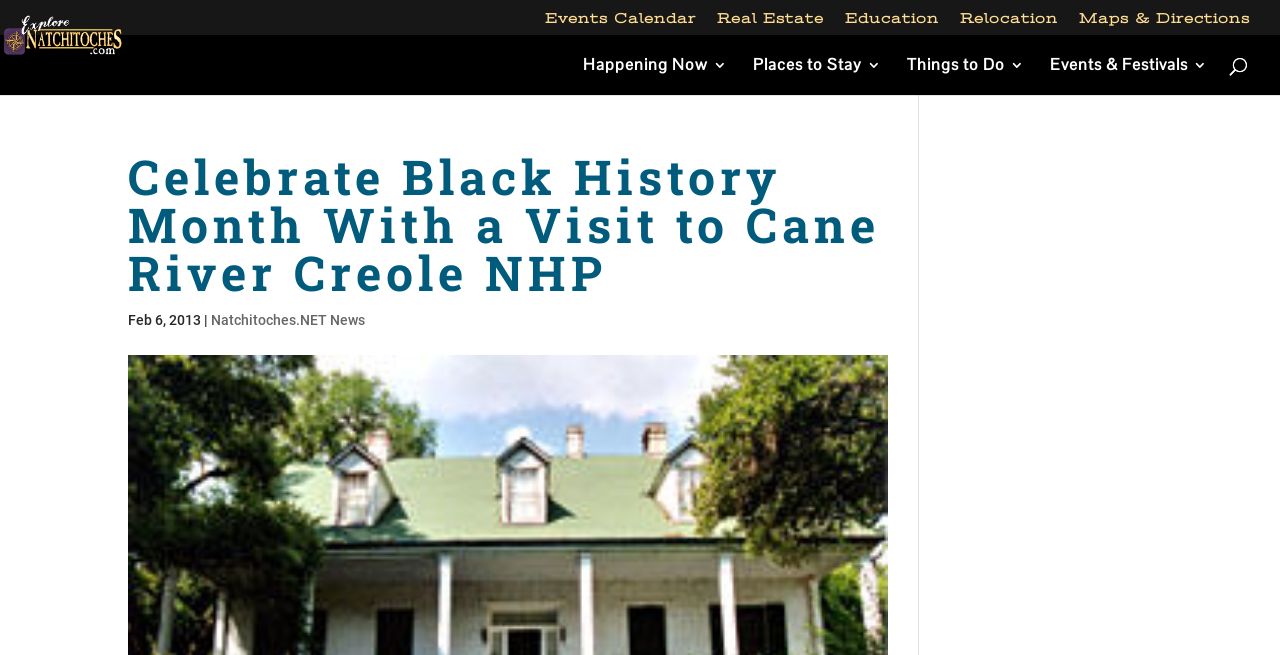Analyze the image and answer the question with as much detail as possible: 
What is the current month?

I found the answer by looking at the date 'Feb 6, 2013' on the webpage. This suggests that the current month is February.